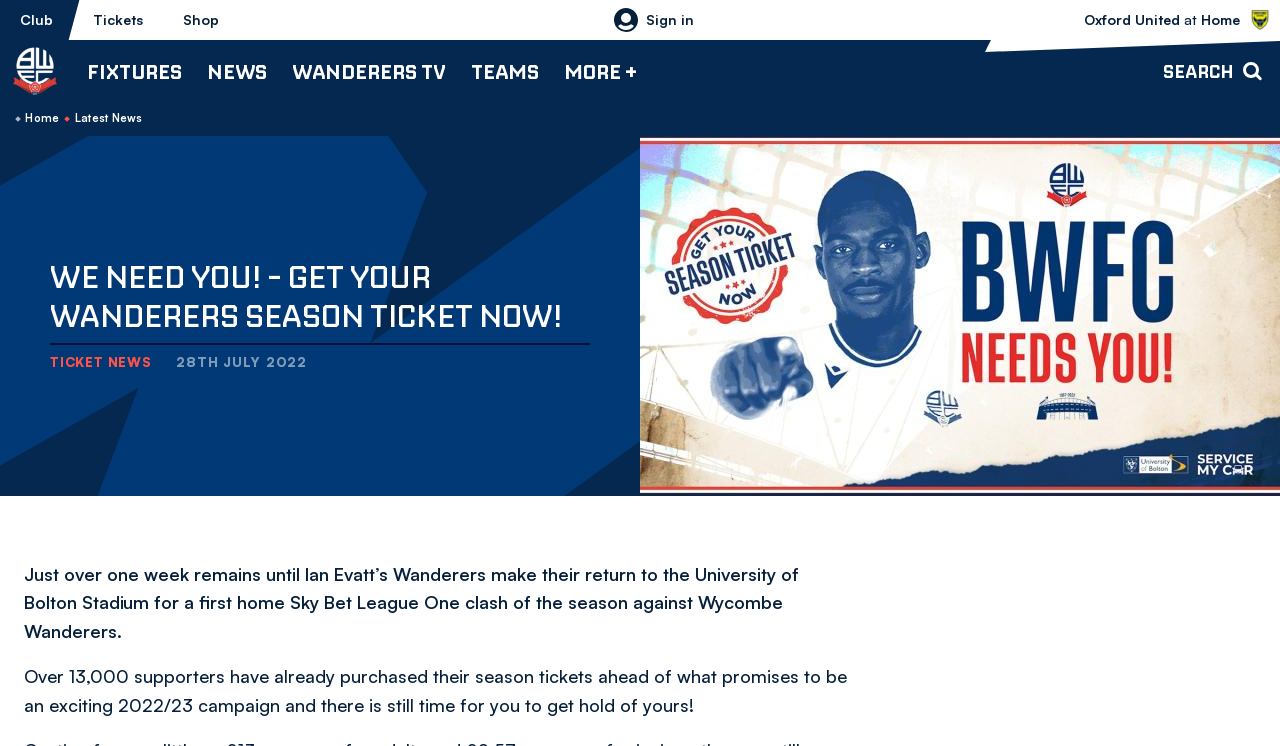Find and extract the text of the primary heading on the webpage.

WE NEED YOU! - GET YOUR WANDERERS SEASON TICKET NOW!